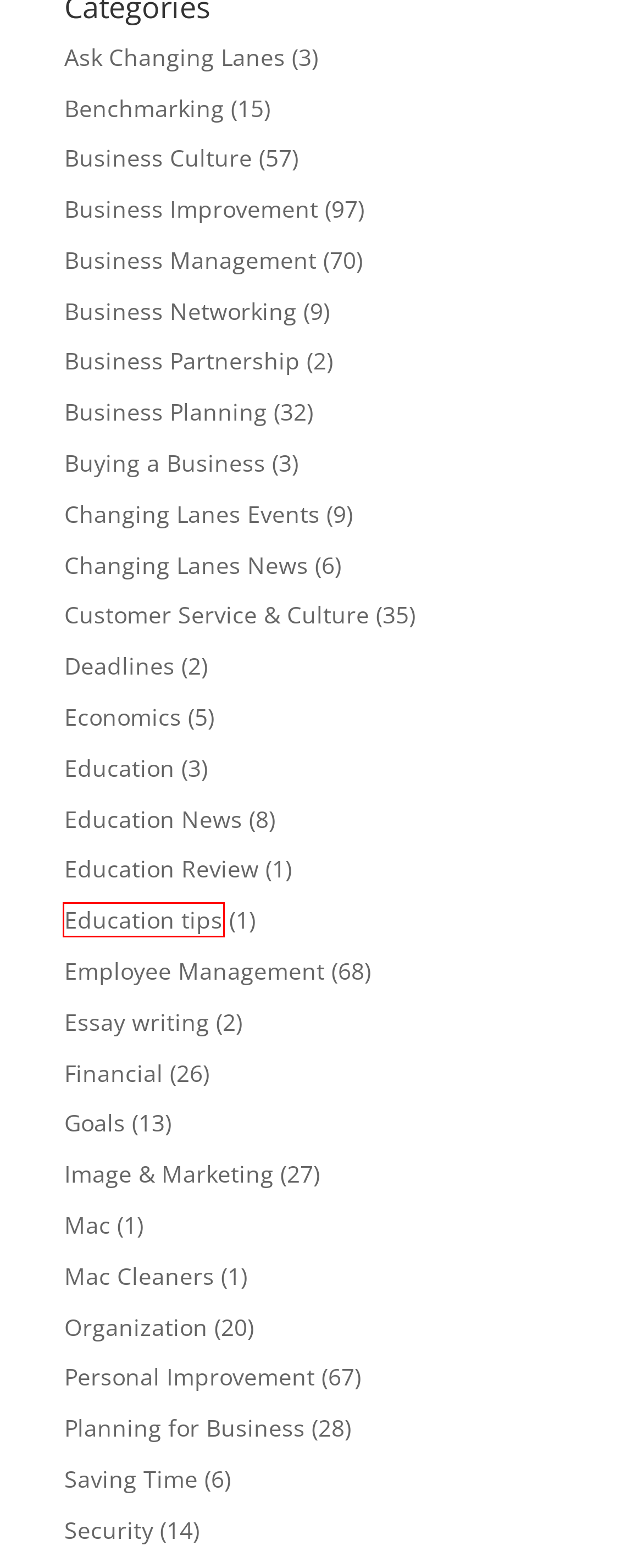You have a screenshot of a webpage with a red bounding box highlighting a UI element. Your task is to select the best webpage description that corresponds to the new webpage after clicking the element. Here are the descriptions:
A. Financial | Changing Lanes, LLC - Toledo, Oh Business Consulting
B. Essay writing | Changing Lanes, LLC - Toledo, Oh Business Consulting
C. Organization | Changing Lanes, LLC - Toledo, Oh Business Consulting
D. Buying a Business | Changing Lanes, LLC - Toledo, Oh Business Consulting
E. Education News | Changing Lanes, LLC - Toledo, Oh Business Consulting
F. Personal Improvement | Changing Lanes, LLC - Toledo, Oh Business Consulting
G. Business Culture | Changing Lanes, LLC - Toledo, Oh Business Consulting
H. Education tips | Changing Lanes, LLC - Toledo, Oh Business Consulting

H